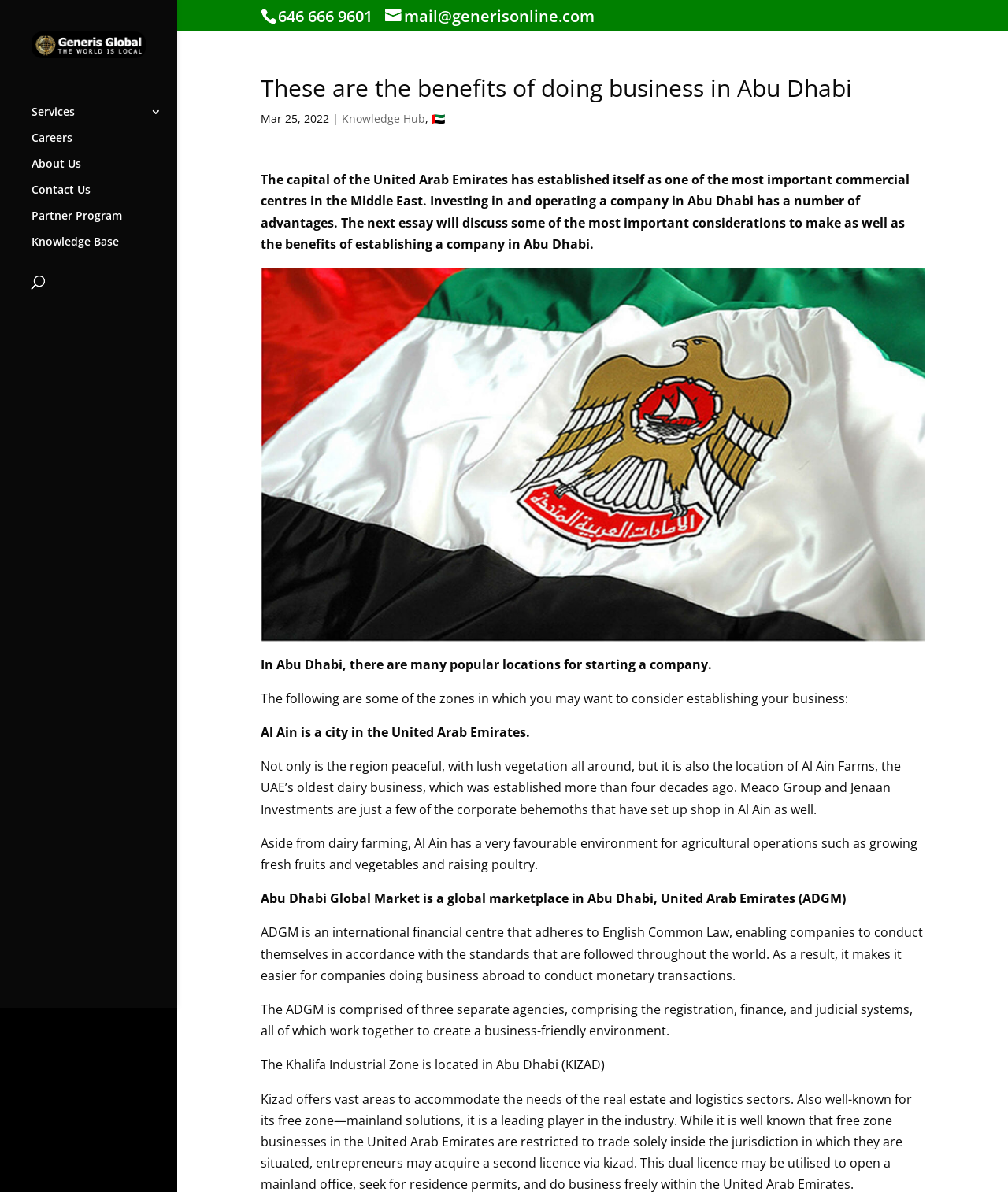How many links are there in the top-left corner?
Please ensure your answer to the question is detailed and covers all necessary aspects.

I counted the link elements in the top-left corner, starting from the top: 'Generis Global Legal Services', 'Services 3', 'Careers', 'About Us', 'Contact Us', and 'Partner Program'. There are 6 links in total.